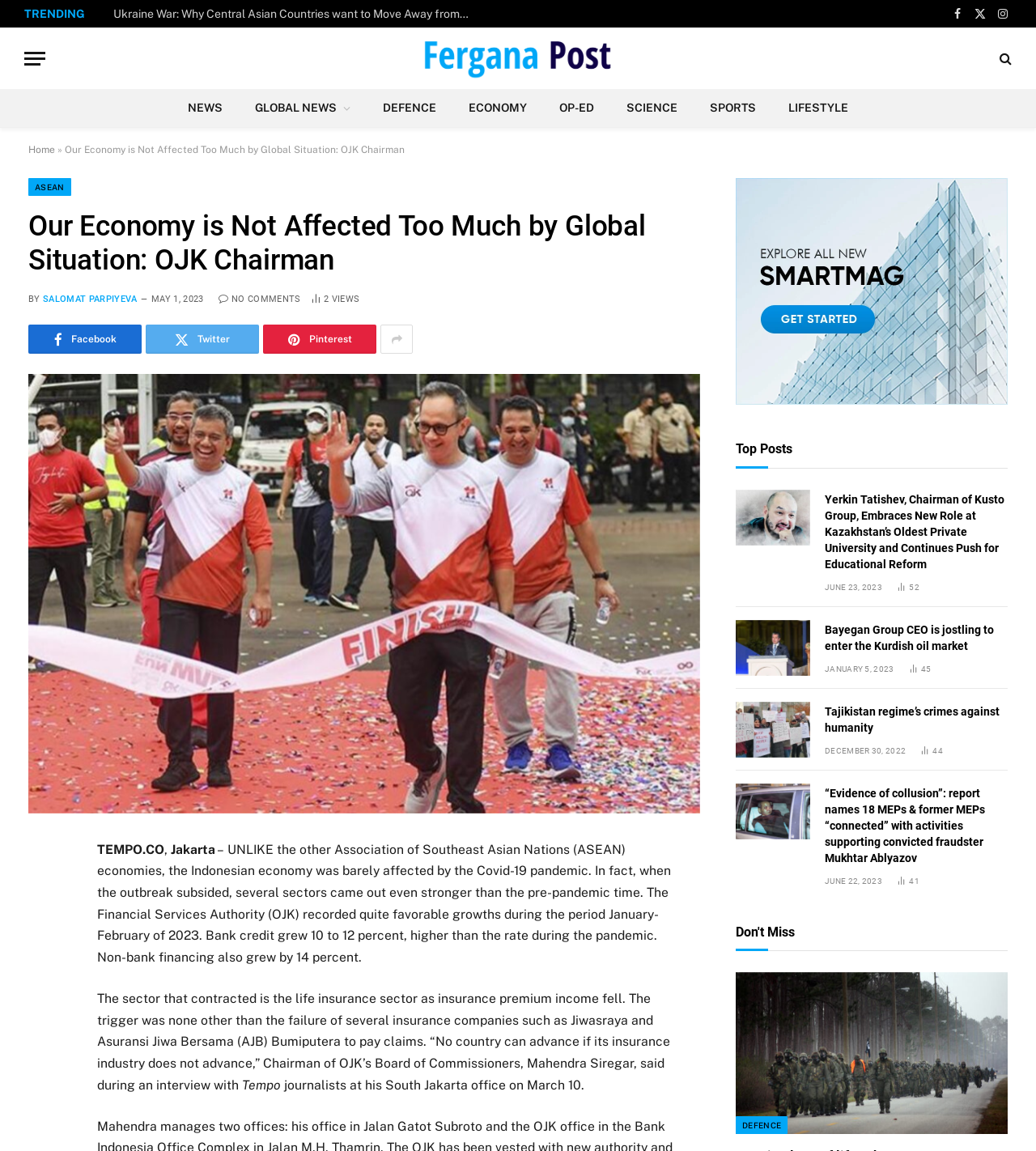Answer the question with a single word or phrase: 
How many article views does the article 'Yerkin Tatishev, Chairman of Kusto Group, Embraces New Role at Kazakhstan’s Oldest Private University and Continues Push for Educational Reform' have?

52